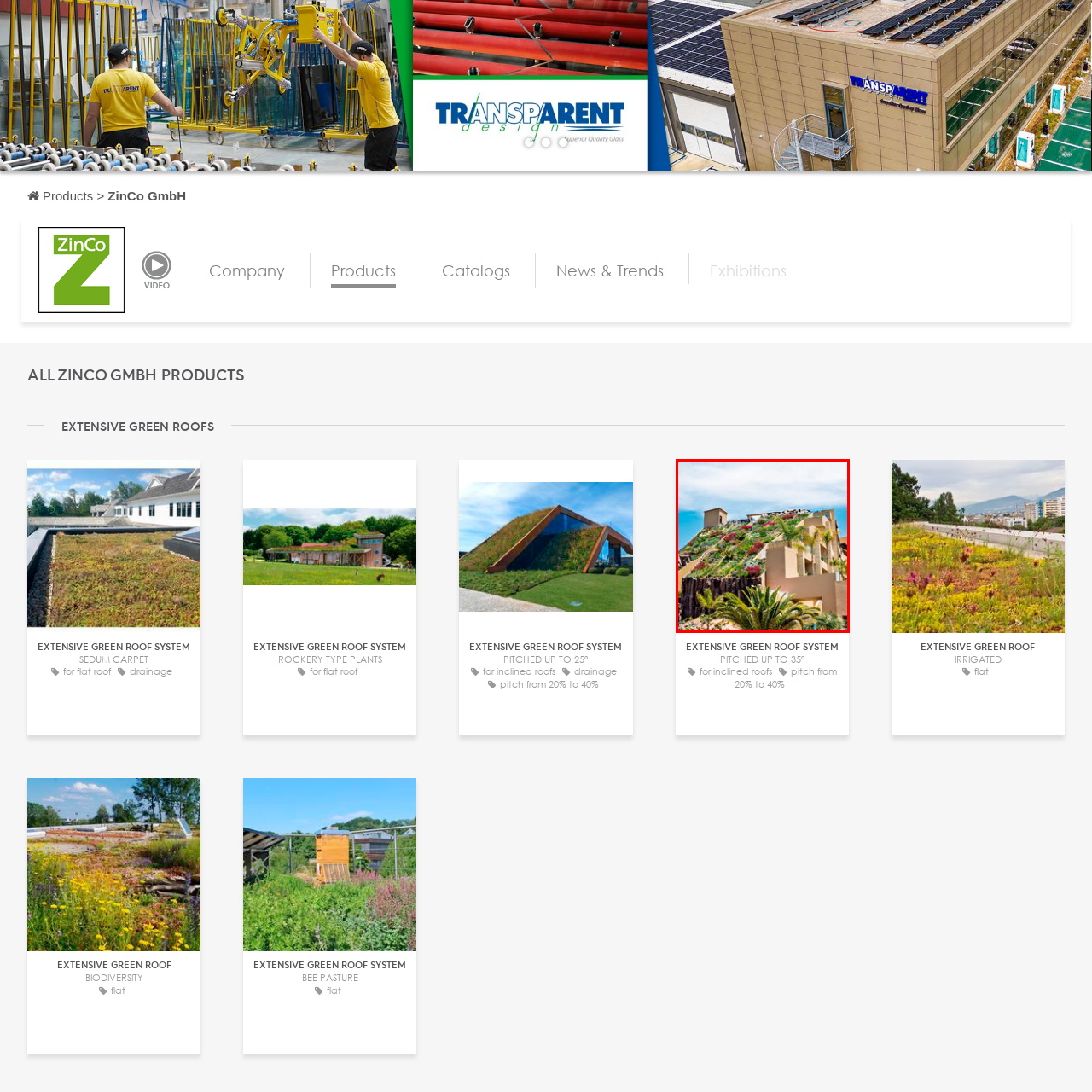Compose a thorough description of the image encased in the red perimeter.

This image depicts a stunning extensive green roof system, showcasing a modern building designed with ecological landscaping in mind. The structure features a sloped roof adorned with a vibrant array of plants, including succulents and flowering species, enhancing both its aesthetic appeal and environmental sustainability. At the base, lush palm trees and rocky outcrops complement the greenery, creating a harmonious blend of architecture and natural elements. The clear blue sky above adds to the inviting atmosphere, highlighting the benefits of green roofing in urban environments by promoting biodiversity and offering insulation. This innovative design not only exemplifies contemporary landscaping practices but also emphasizes the importance of integrating nature into urban living spaces.